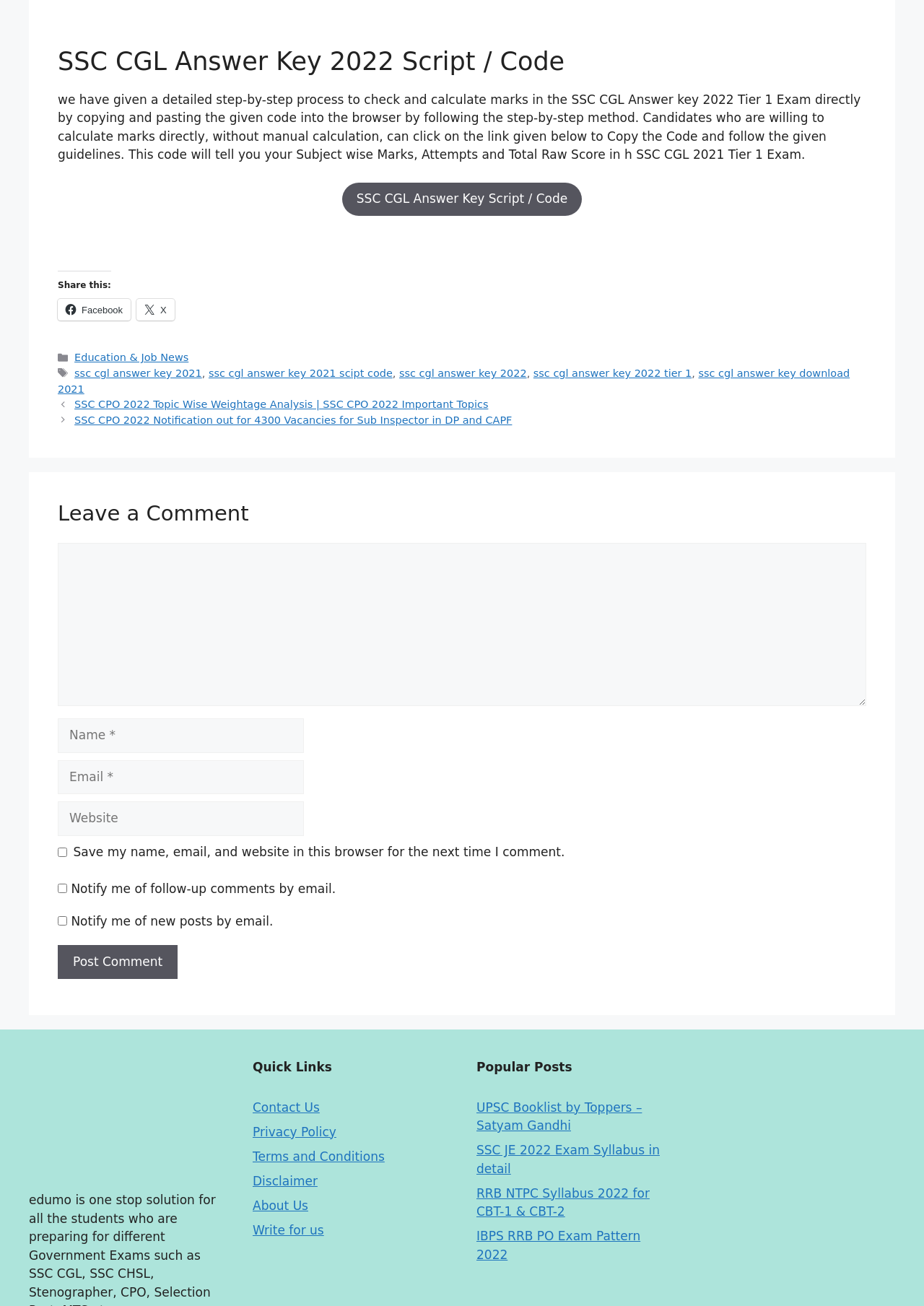Use a single word or phrase to answer the following:
What type of posts are listed under 'Popular Posts'?

Exam related